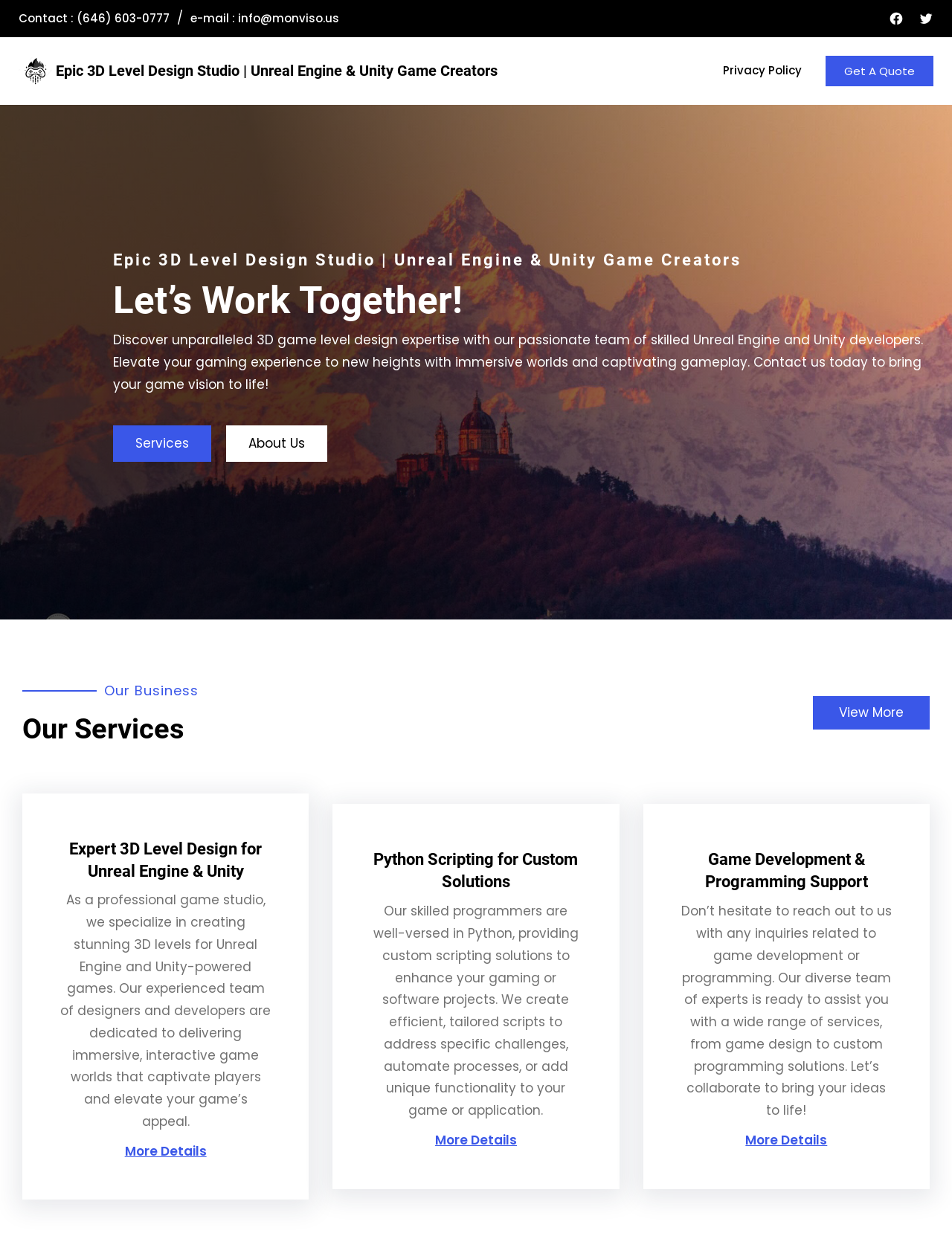Predict the bounding box of the UI element that fits this description: "Services".

[0.119, 0.345, 0.222, 0.375]